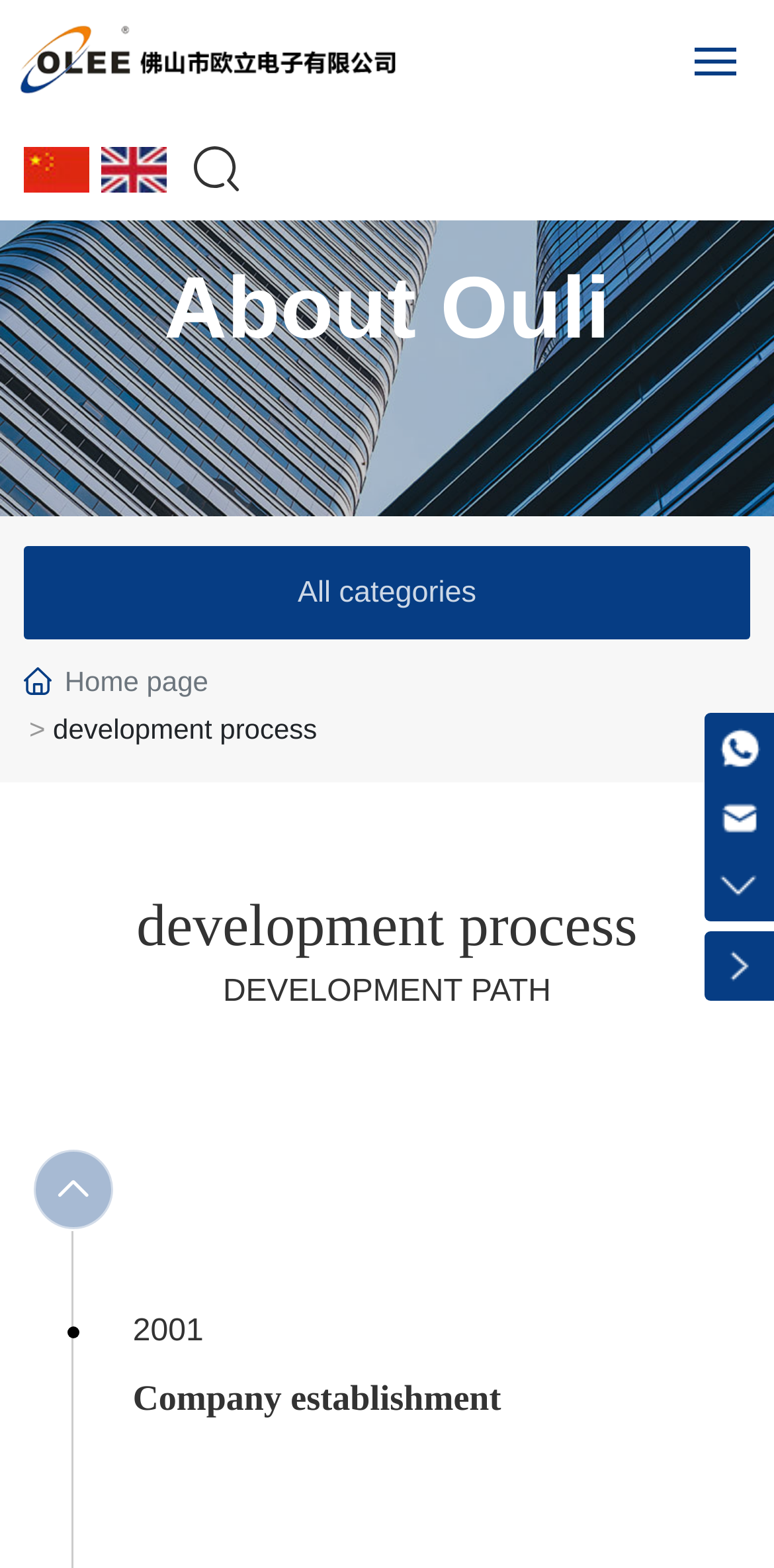Find the bounding box coordinates for the HTML element described as: "Home". The coordinates should consist of four float values between 0 and 1, i.e., [left, top, right, bottom].

[0.051, 0.16, 0.949, 0.187]